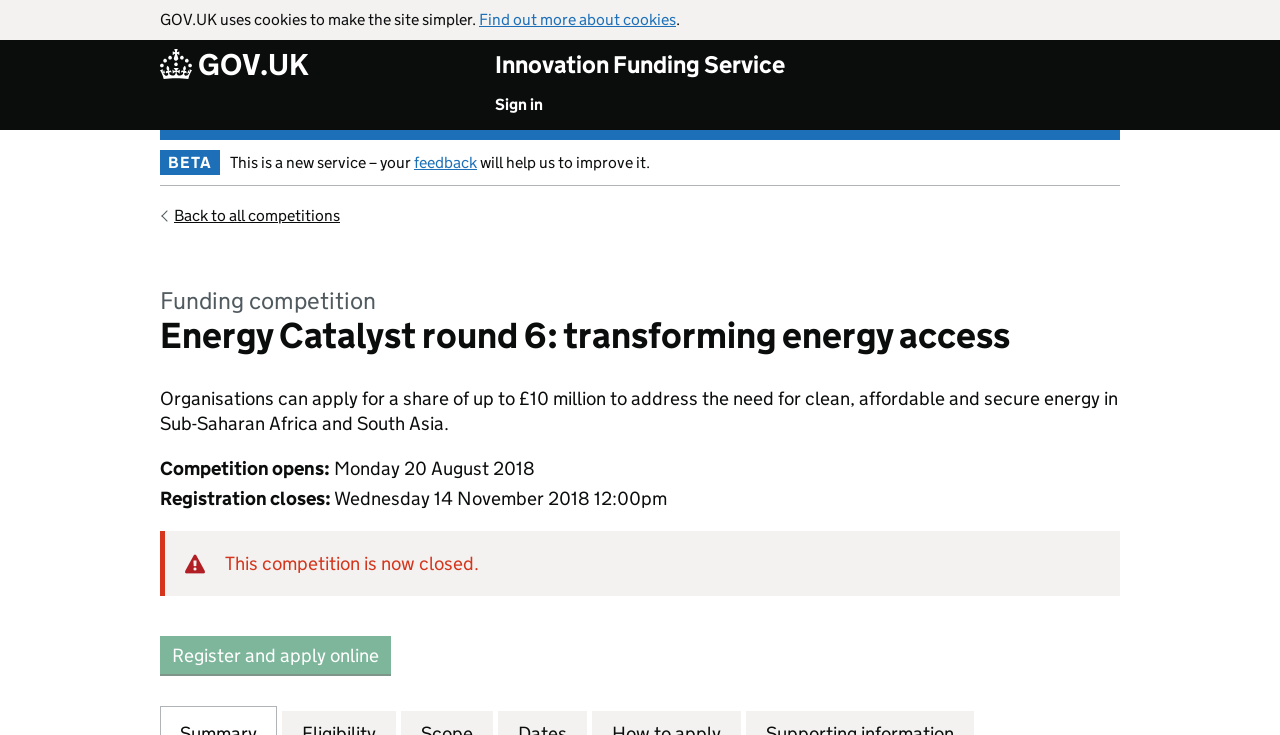What is the current status of the competition?
Please provide a single word or phrase as your answer based on the screenshot.

closed